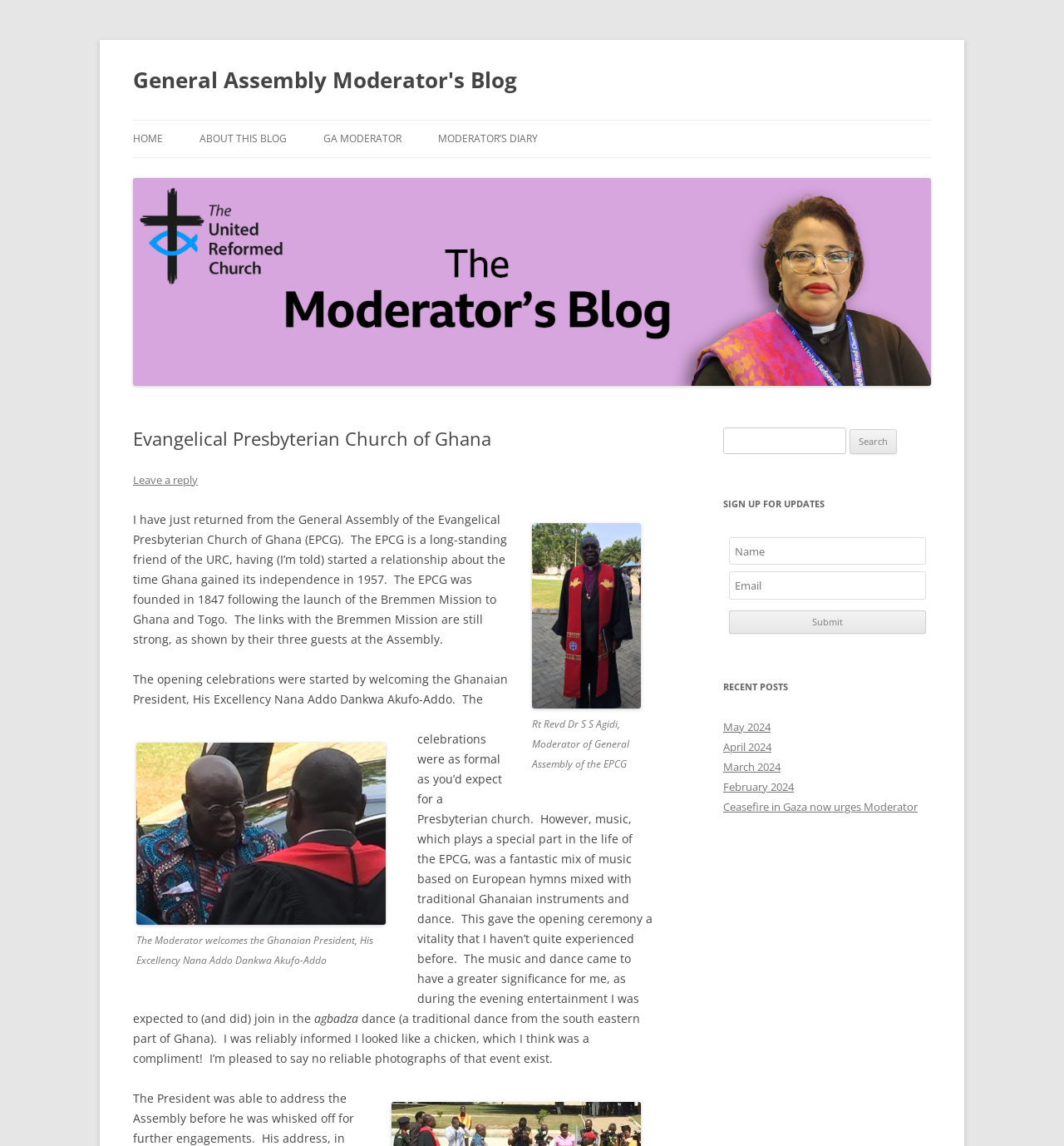Identify the bounding box coordinates for the UI element described as: "parent_node: Search for: name="s"".

[0.68, 0.373, 0.795, 0.396]